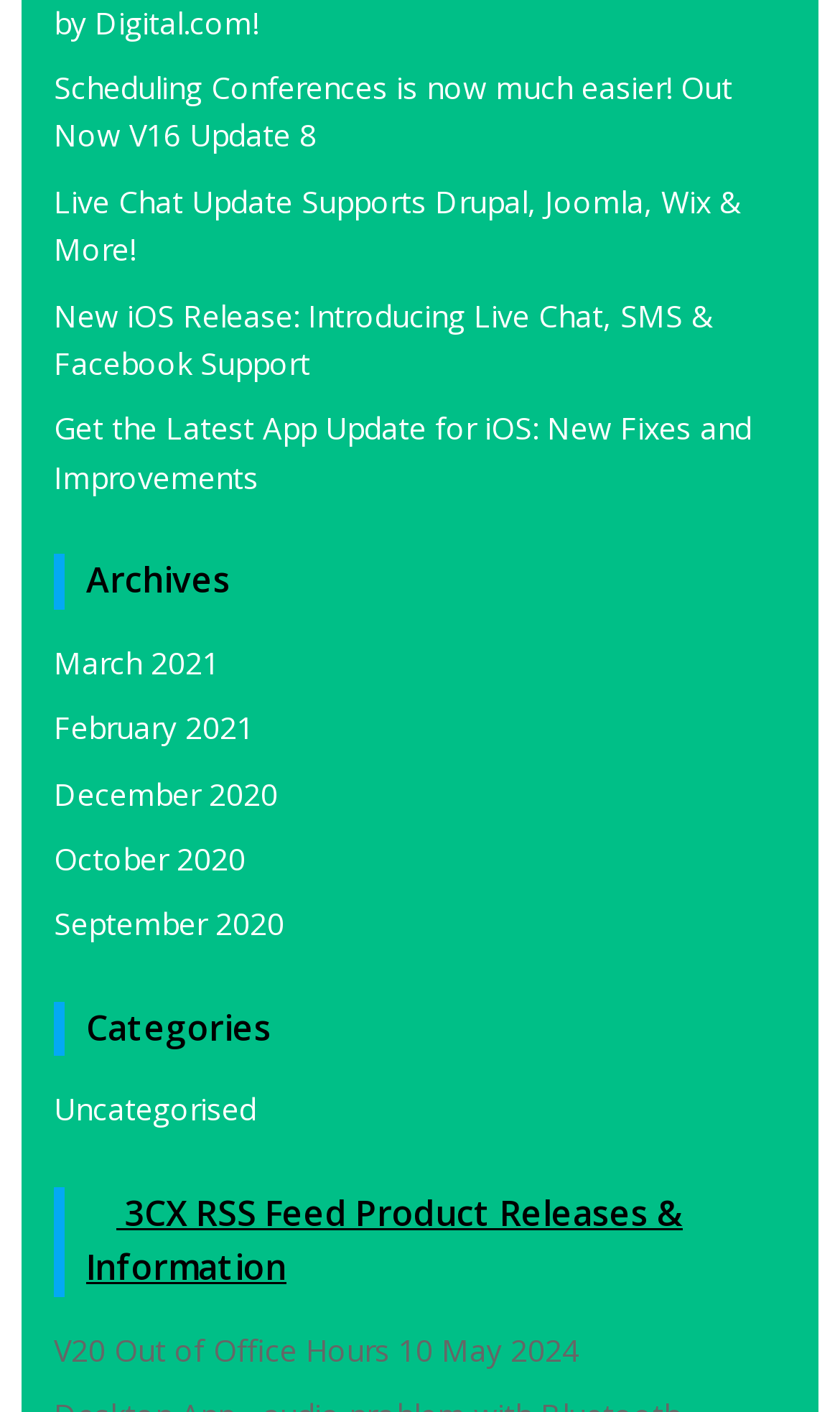Indicate the bounding box coordinates of the element that must be clicked to execute the instruction: "Read about Scheduling Conferences update". The coordinates should be given as four float numbers between 0 and 1, i.e., [left, top, right, bottom].

[0.064, 0.047, 0.872, 0.111]